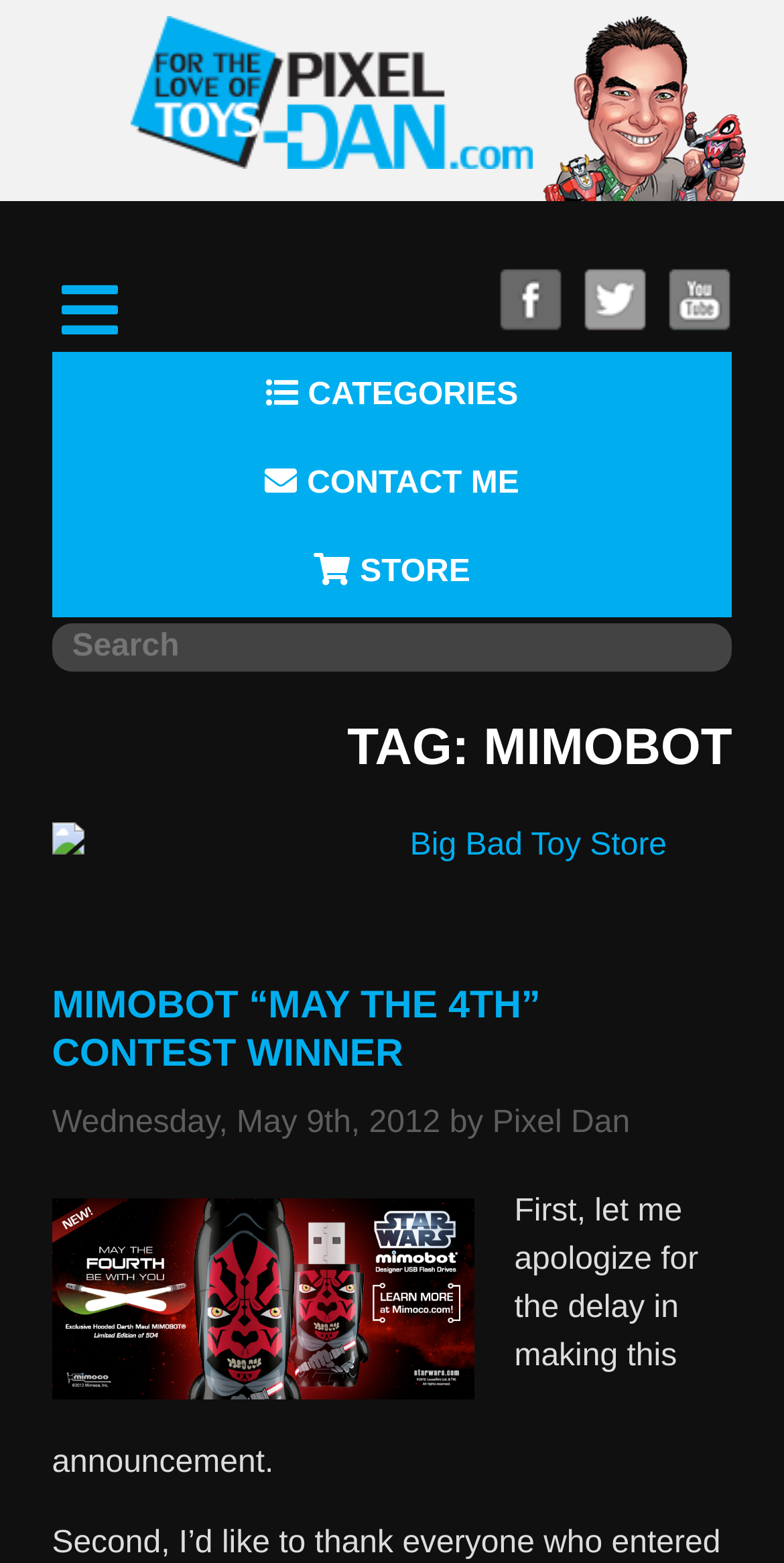Could you provide the bounding box coordinates for the portion of the screen to click to complete this instruction: "contact the author"?

[0.066, 0.282, 0.934, 0.338]